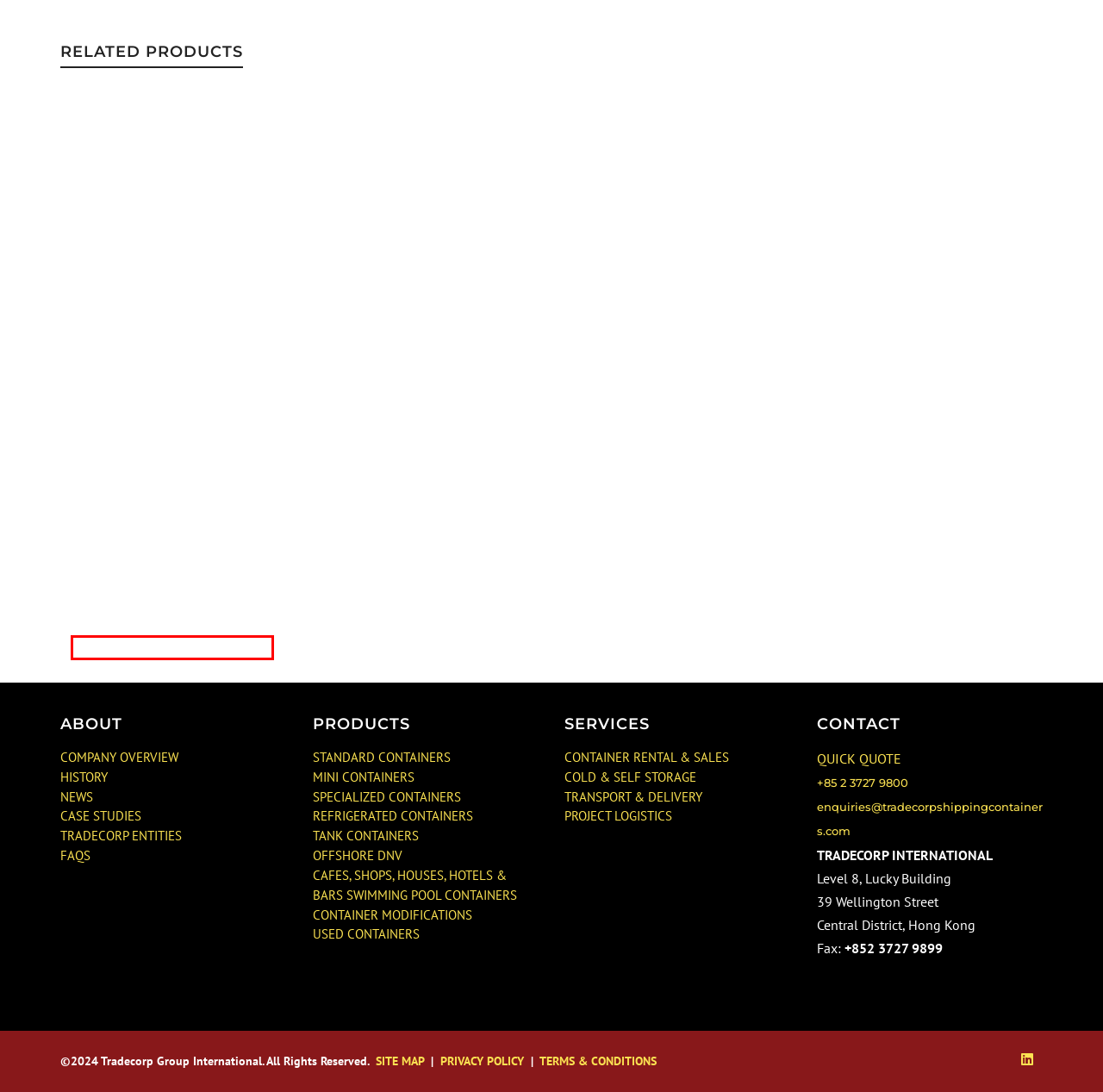You are looking at a webpage screenshot with a red bounding box around an element. Pick the description that best matches the new webpage after interacting with the element in the red bounding box. The possible descriptions are:
A. Case Studies with Our Customers | TRADECORP INTERNATIONAL
B. Order Now Containers | TRADECORP INTERNATIONAL
C. Shipping Container Sales & Rental | TRADECORP INTERNATIONAL
D. News | Tradecorp International Shipping Containers
E. Sitemap | TRADECORP INTERNATIONAL
F. 20' Toilet & Shower Container | TRADECORP INTERNATIONAL
G. Tradecorp Entities | TRADECORP INTERNATIONAL
H. History | TRADECORP INTERNATIONAL SHIPPING CONTAINERS

F